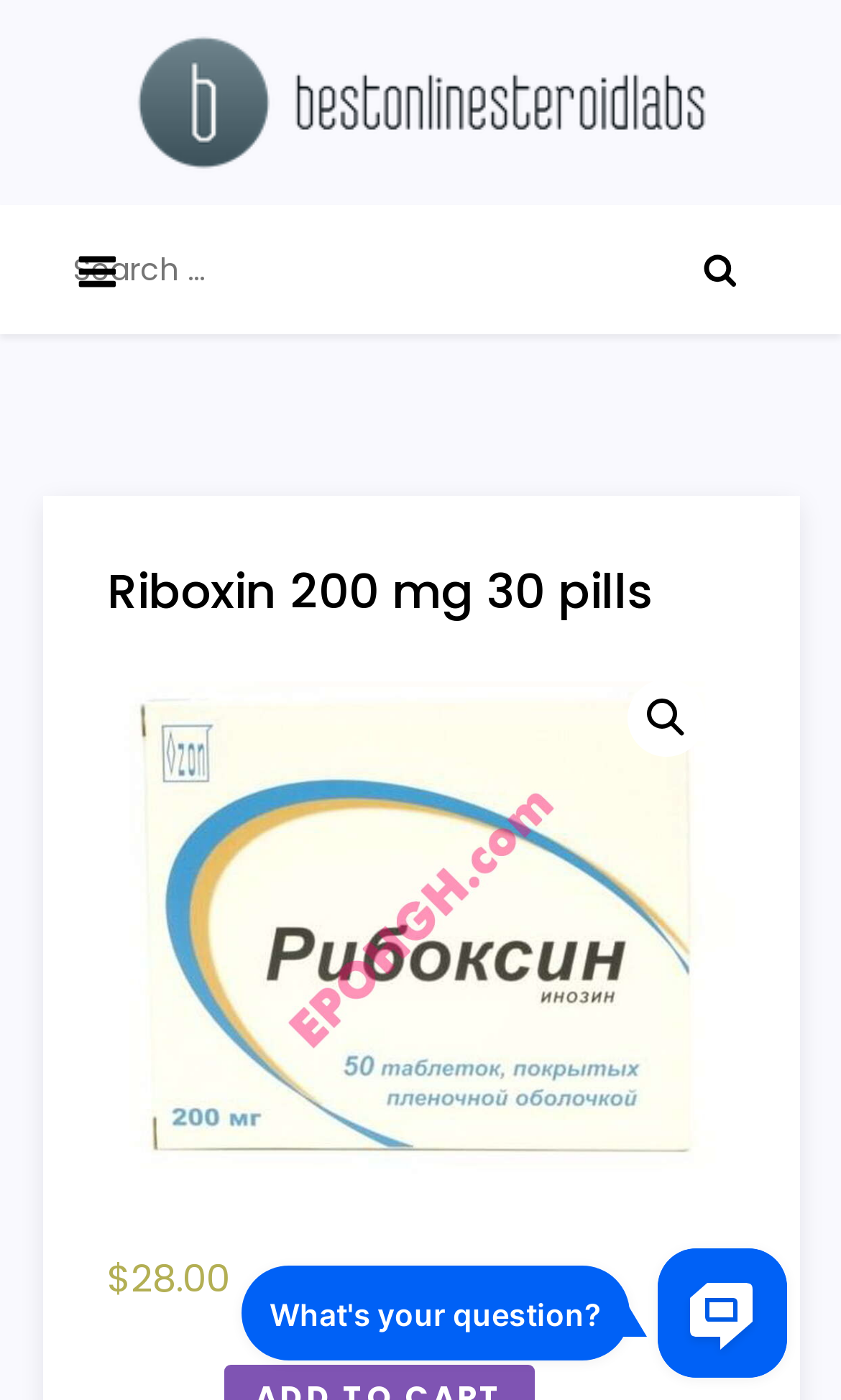Given the element description "parent_node: Search for: value="Search"" in the screenshot, predict the bounding box coordinates of that UI element.

[0.79, 0.146, 0.923, 0.239]